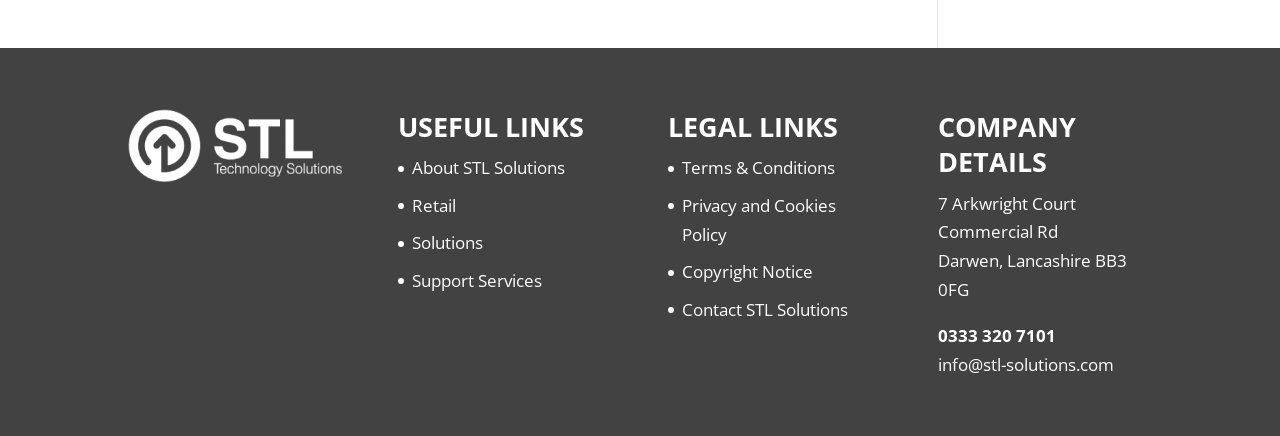How many links are under 'USEFUL LINKS'?
Please give a detailed and elaborate answer to the question.

I counted the number of links under the 'USEFUL LINKS' heading and found four links: 'About STL Solutions', 'Retail', 'Solutions', and 'Support Services'.